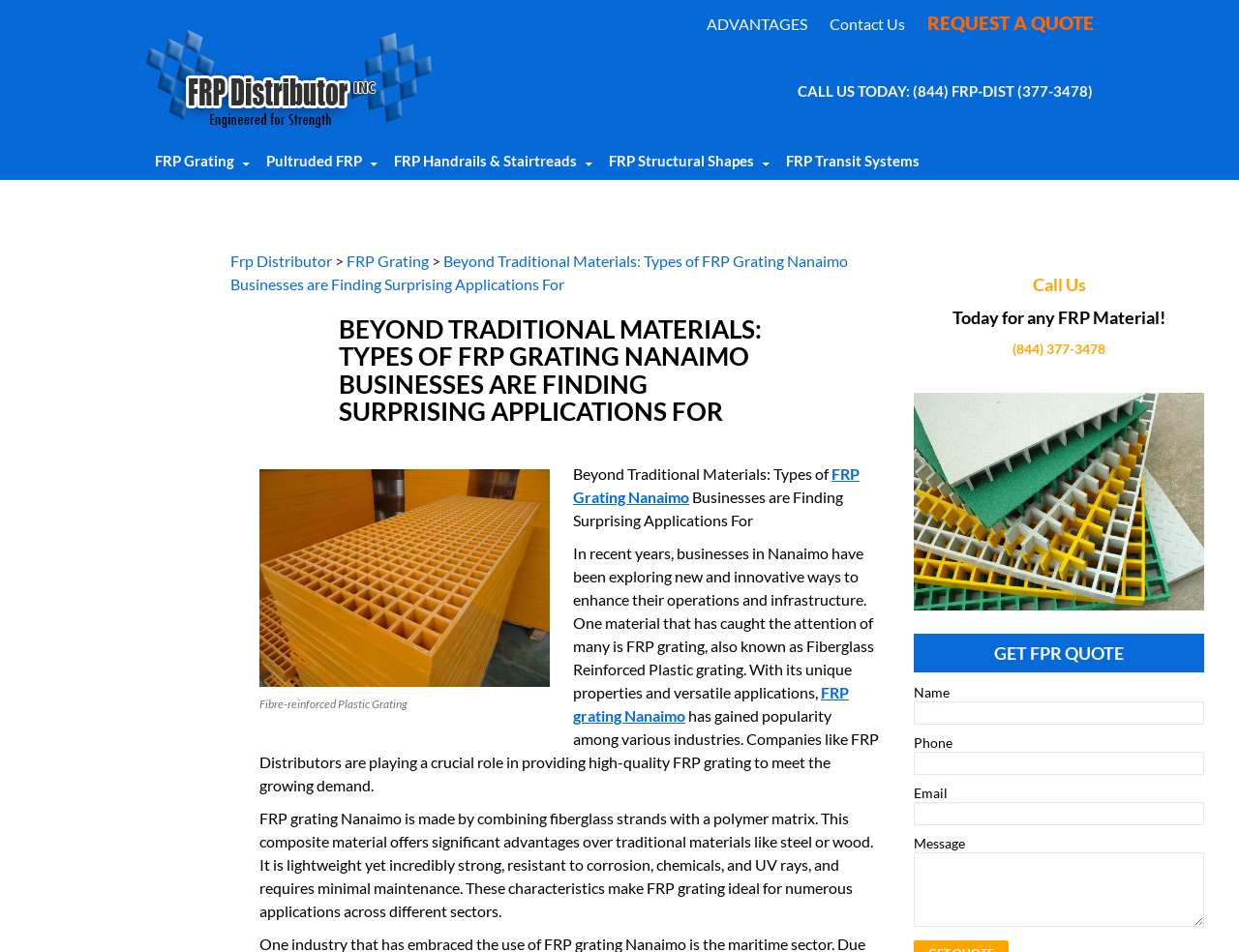Determine the bounding box coordinates for the area you should click to complete the following instruction: "Fill in the 'Name' input field".

[0.738, 0.737, 0.972, 0.761]